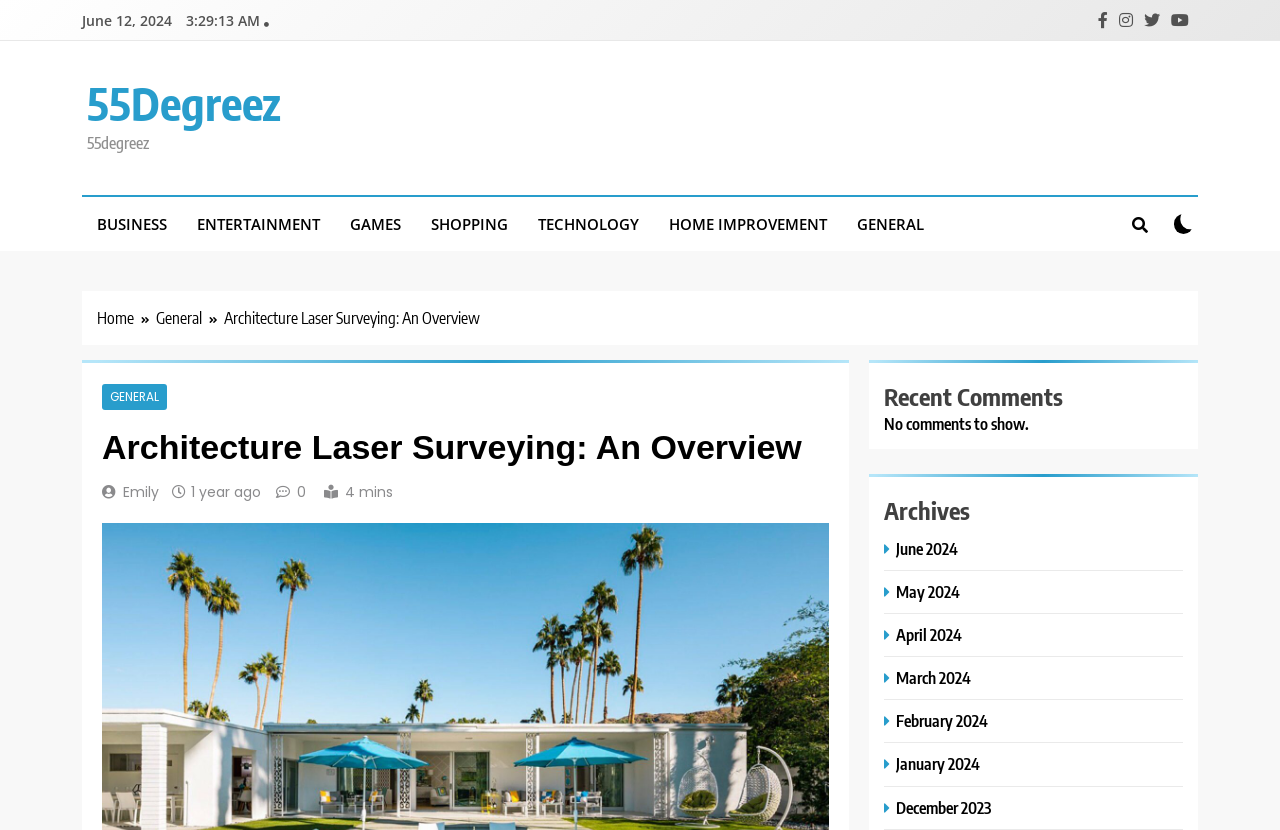Provide the text content of the webpage's main heading.

Architecture Laser Surveying: An Overview